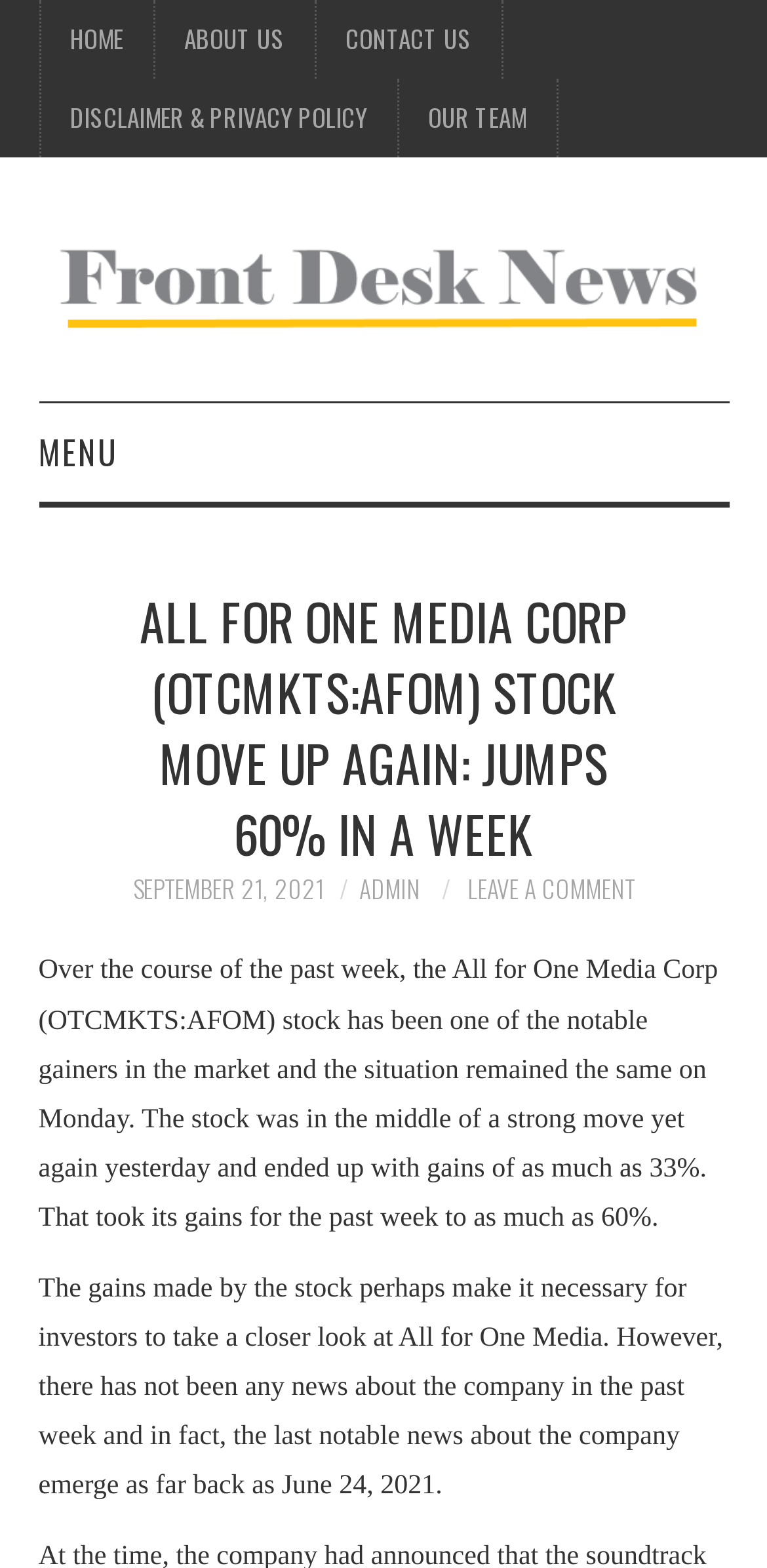Using a single word or phrase, answer the following question: 
What is the gain of the stock on the previous day?

33%